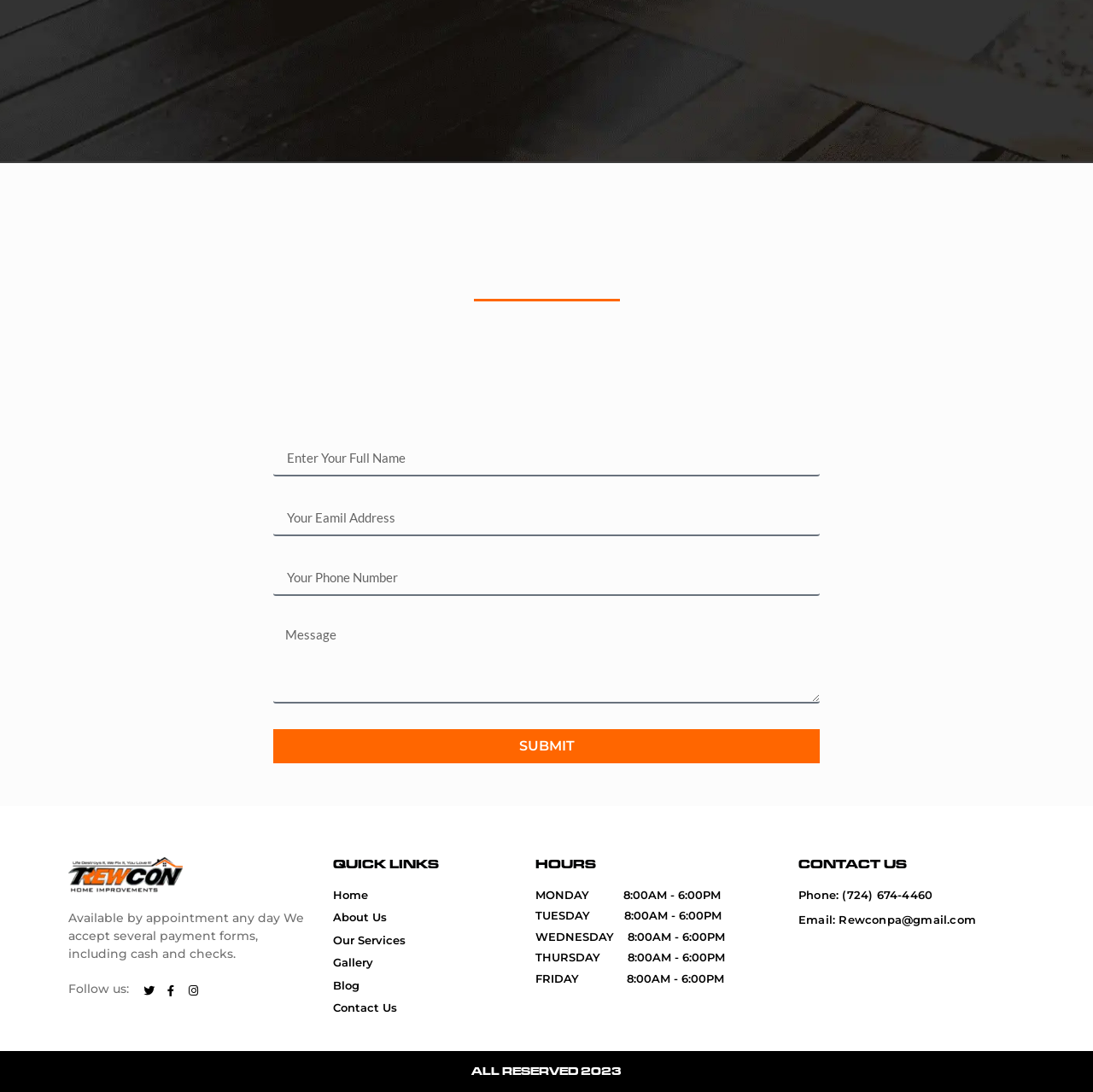Locate the bounding box coordinates of the segment that needs to be clicked to meet this instruction: "Enter your email address".

[0.25, 0.46, 0.75, 0.491]